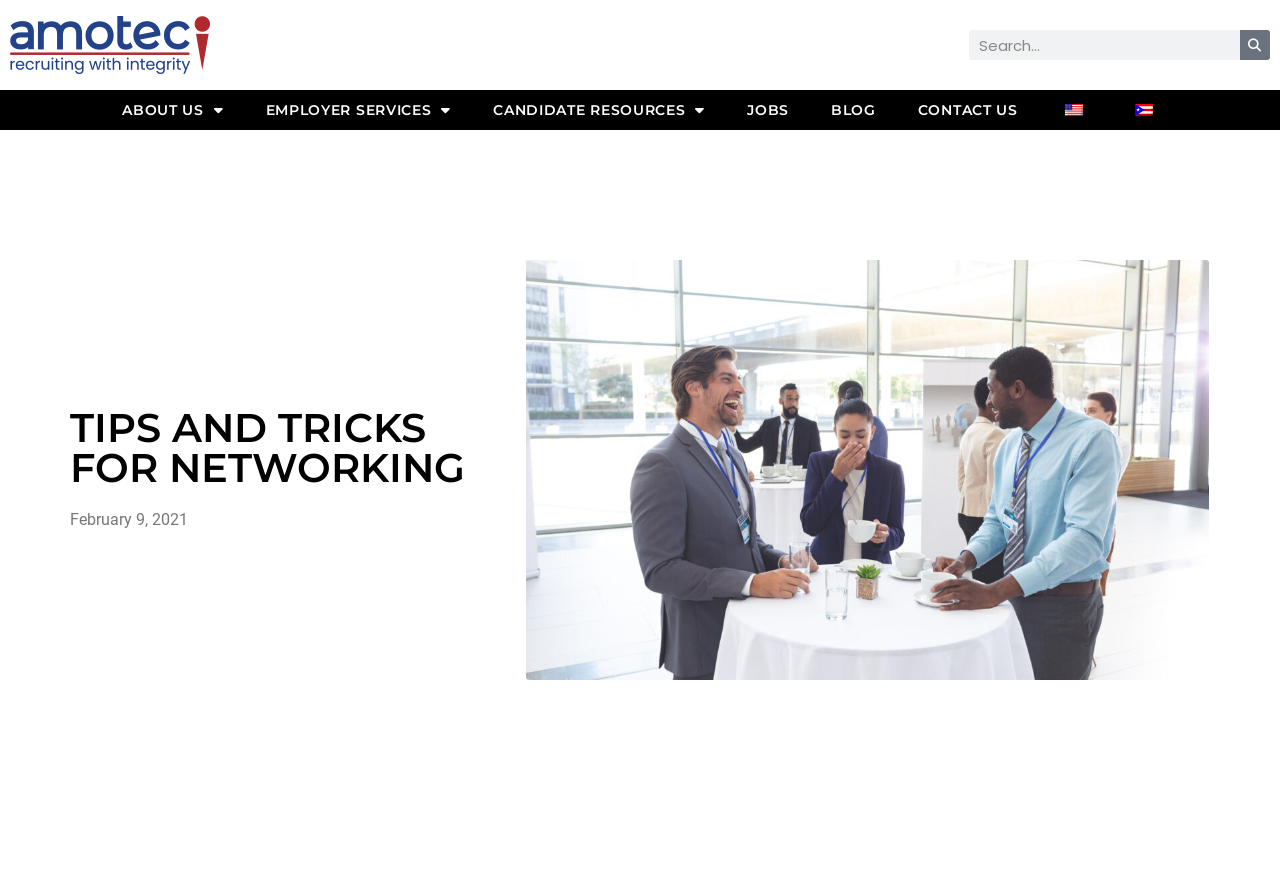Find the bounding box coordinates of the clickable area required to complete the following action: "learn about us".

[0.081, 0.109, 0.189, 0.141]